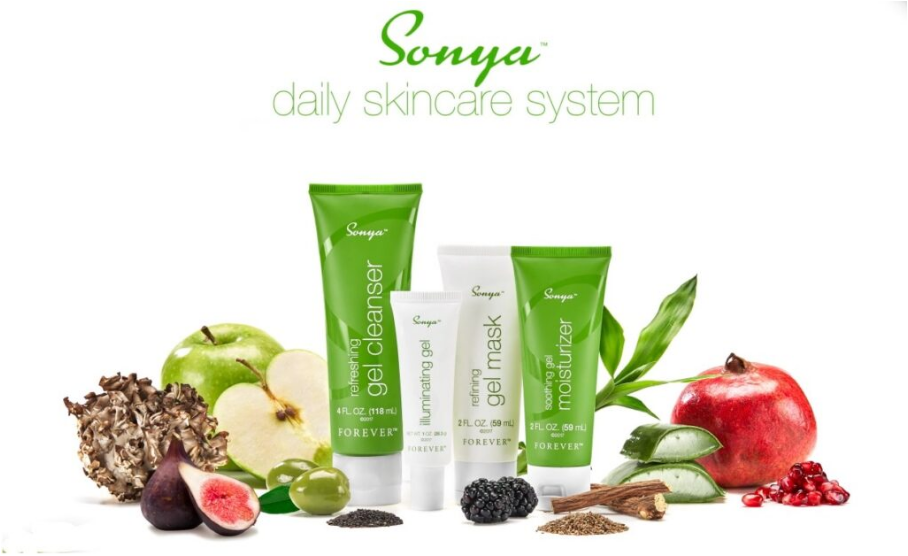Provide a comprehensive description of the image.

The image showcases the "Sonya Daily Skincare System," featuring a collection of four elegantly packaged gel-based skincare products designed to enhance skin health and appearance. Displayed prominently are the refreshing gel cleanser, illuminating gel, refining gel mask, and soothing gel moisturizer, each with sleek green and white packaging that conveys a clean and natural aesthetic. Surrounding the products are vibrant natural ingredients—green apples, pomegranate, and other botanical elements—symbolizing the purity and effectiveness of the formulation. This skincare system emphasizes a holistic approach to daily beauty routines, appealing to consumers seeking quality and efficacy in their skincare choices. The caption highlights both the product line and its commitment to quality, reinforcing the brand's focus on using nature-derived components.